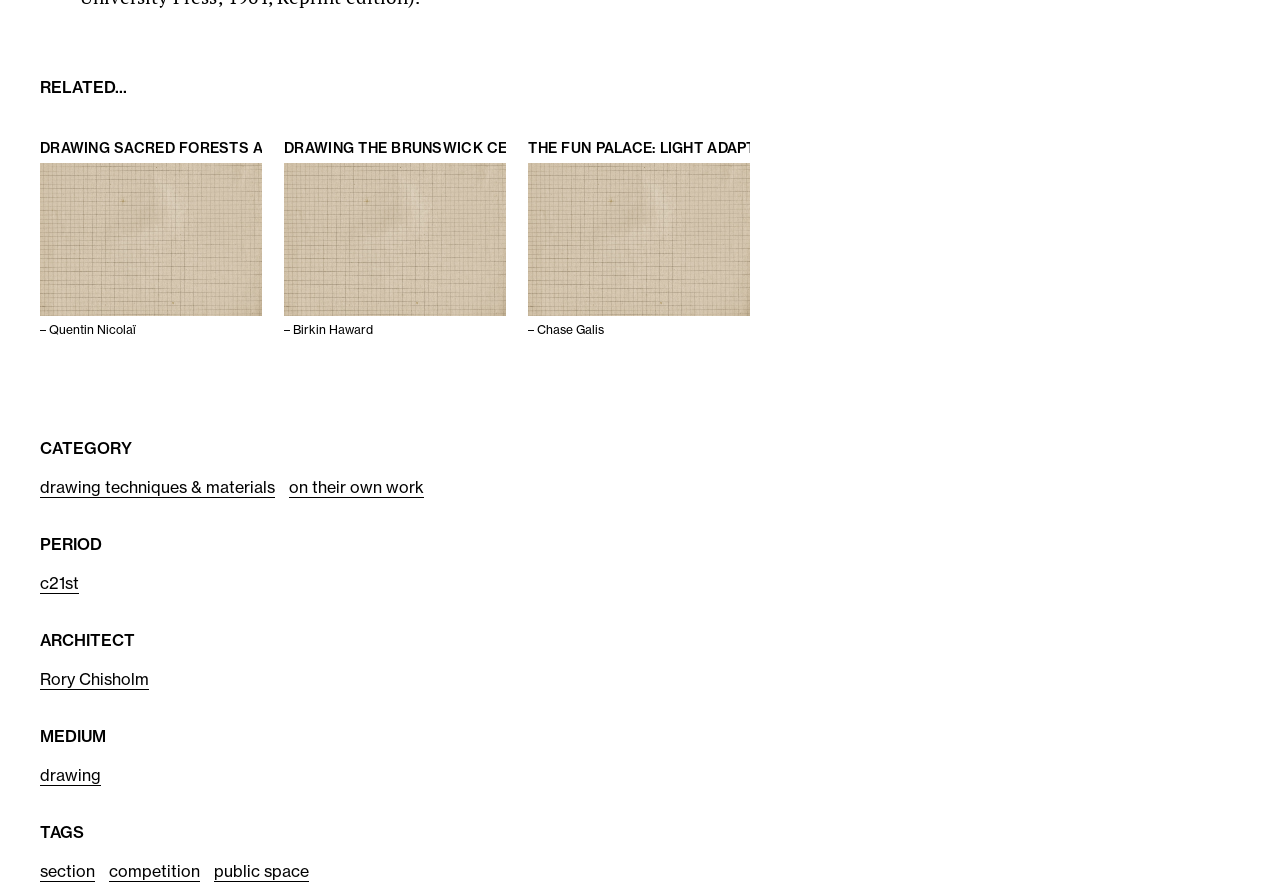What is one of the tags associated with the drawing projects?
Observe the image and answer the question with a one-word or short phrase response.

public space